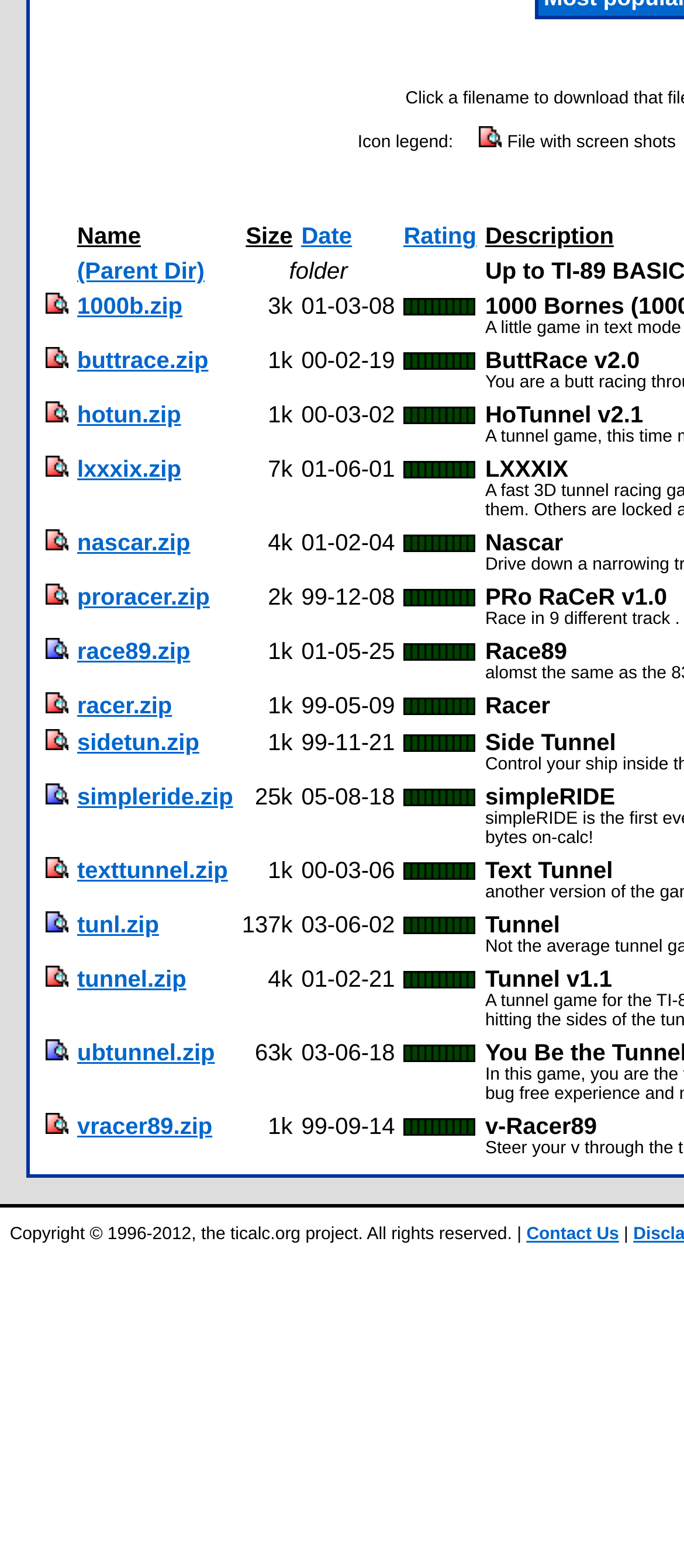Given the description "sidetun.zip", determine the bounding box of the corresponding UI element.

[0.113, 0.465, 0.291, 0.482]